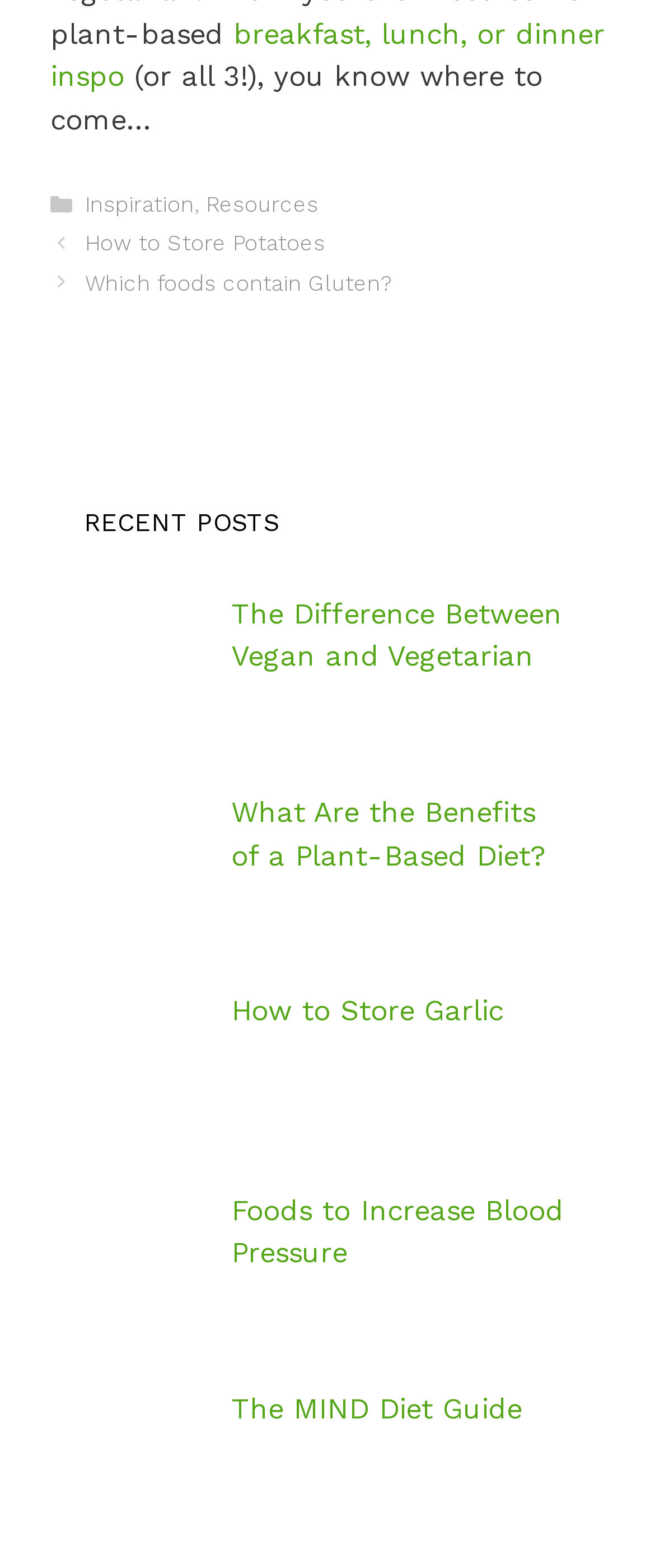Find the bounding box coordinates of the element you need to click on to perform this action: 'view 'How to Store Potatoes''. The coordinates should be represented by four float values between 0 and 1, in the format [left, top, right, bottom].

[0.13, 0.147, 0.497, 0.163]